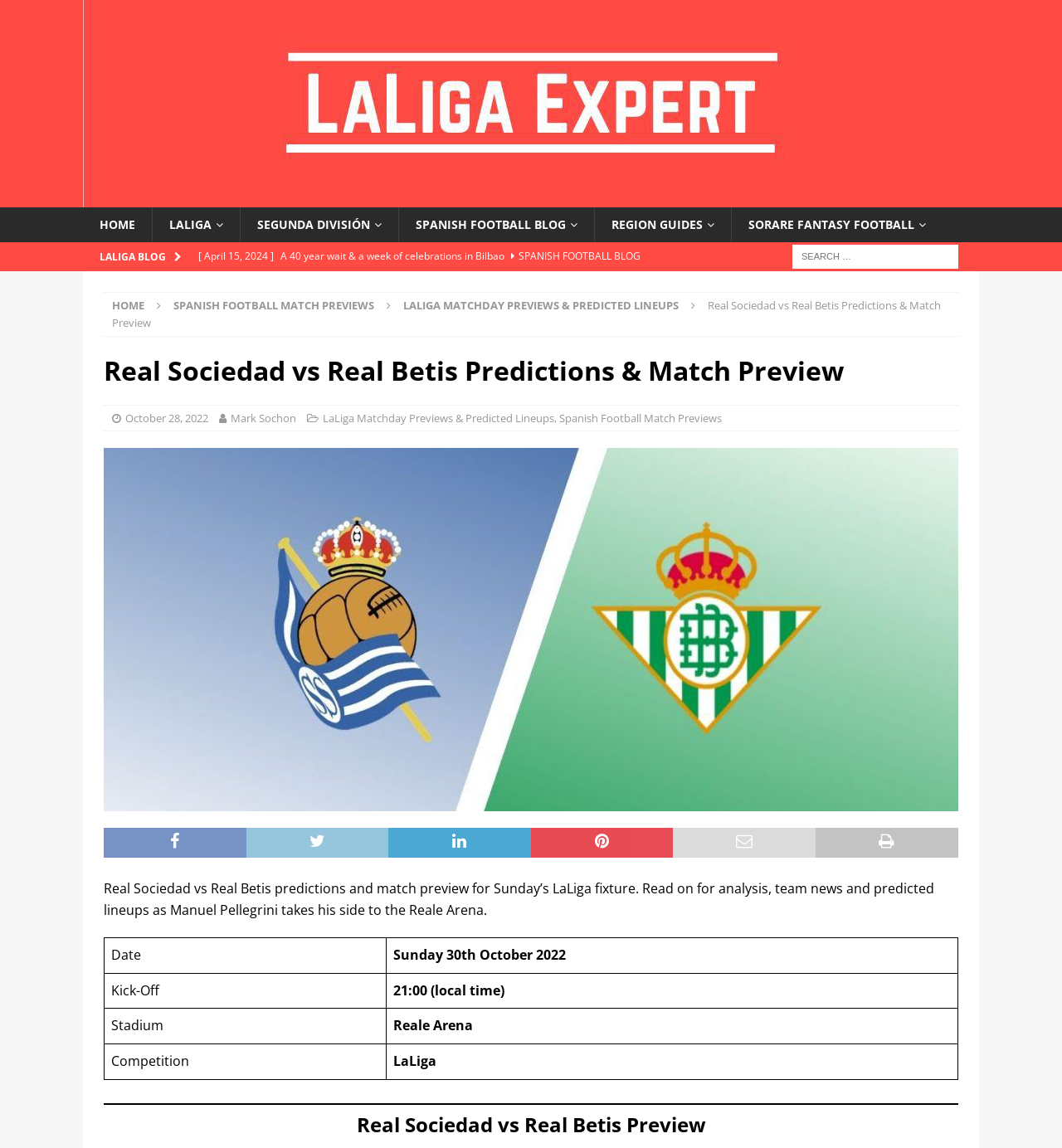Locate the bounding box coordinates of the clickable area needed to fulfill the instruction: "Search for something".

[0.746, 0.213, 0.902, 0.234]